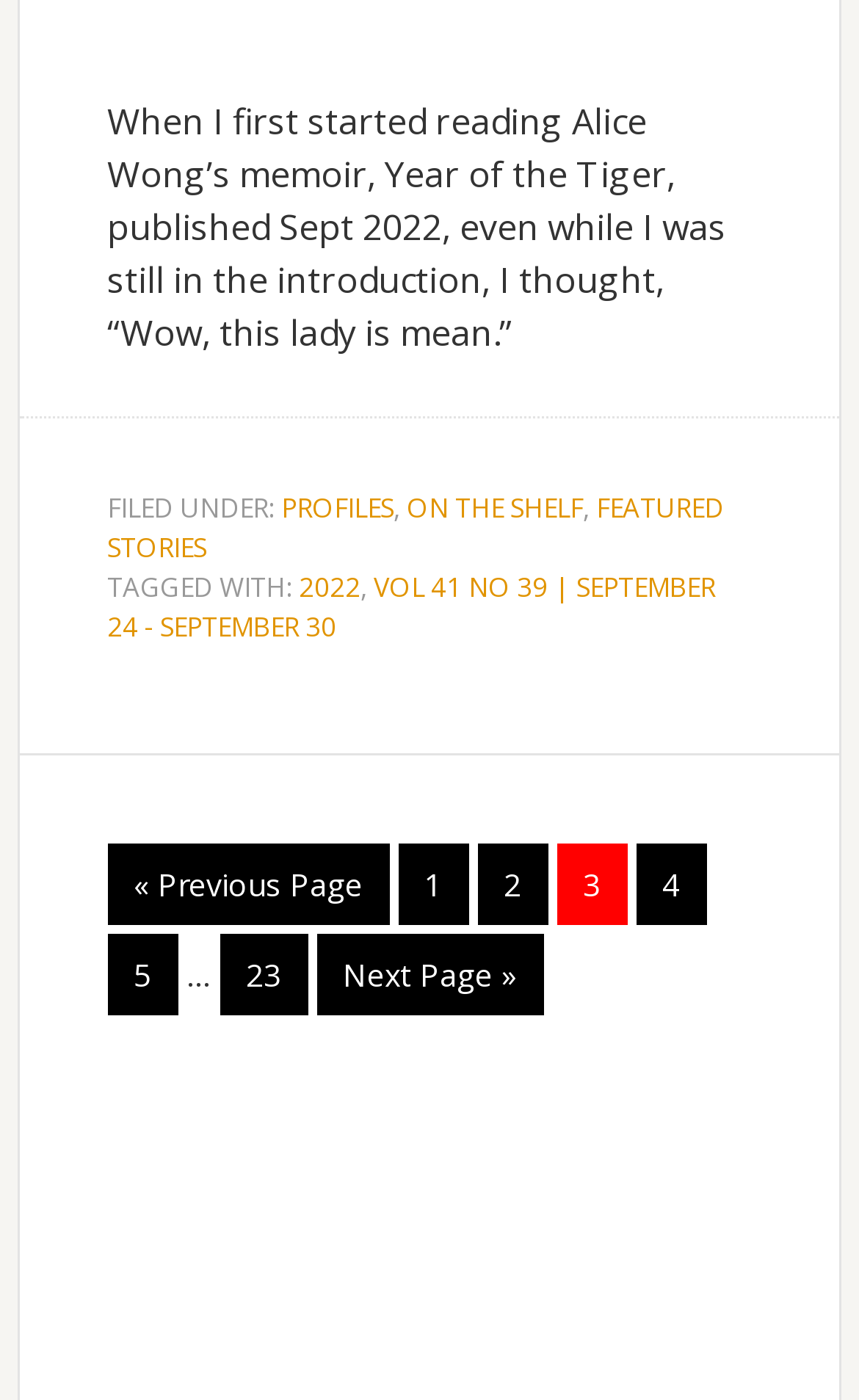Utilize the details in the image to give a detailed response to the question: What is the category of the article?

The question is answered by examining the footer section of the webpage, which contains a link with the text 'PROFILES'. This link is likely a category or tag for the article, indicating that it belongs to the PROFILES section.